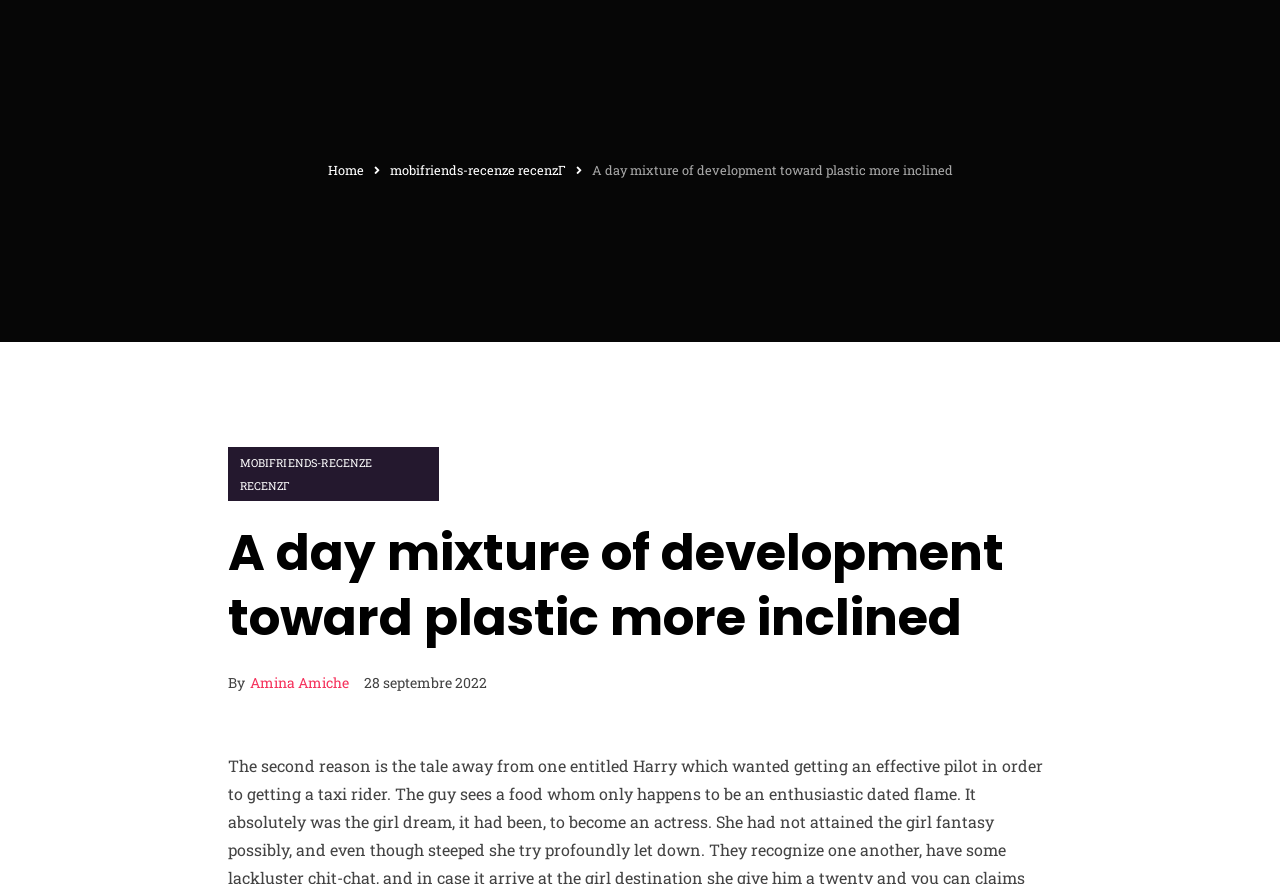Describe all the significant parts and information present on the webpage.

The webpage appears to be a blog post or article page. At the top, there are three links: "Home" and "mobifriends-recenze recenzí" are positioned side by side, with "Home" on the left. Below these links, there is a static text element displaying the title "A day mixture of development toward plastic more inclined". 

Directly below the title, there is a link "MOBIFRIENDS-RECENZE RECENZÍ" positioned on the left side. Next to it, there is a heading element with the same title as the static text element above, "A day mixture of development toward plastic more inclined". This heading takes up a significant portion of the page's width.

Further down, there is a section with author information. It starts with a "By" label, followed by a link to the author's name, "Amina Amiche", and then the publication date, "28 septembre 2022".